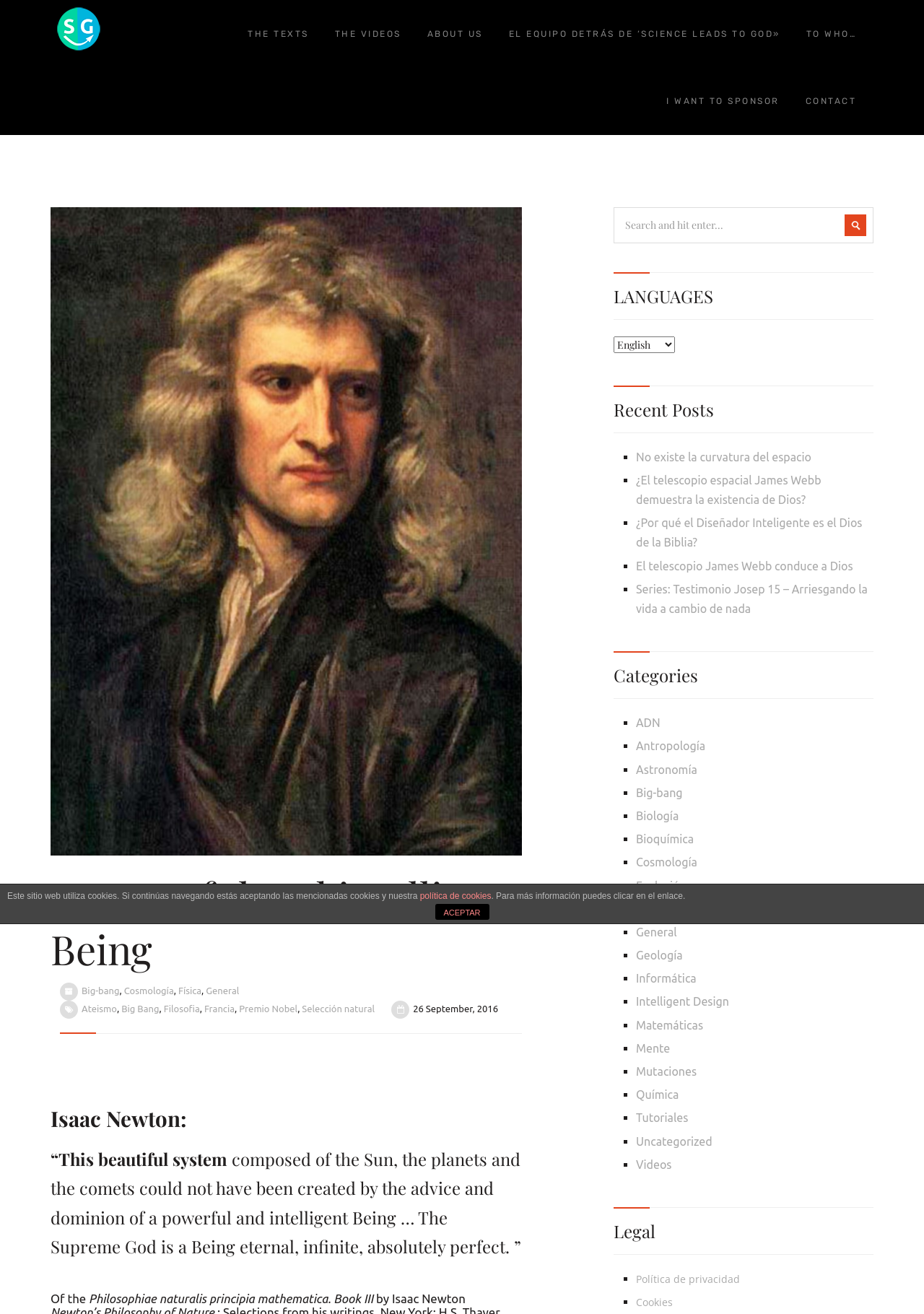What is the topic of the quote by Isaac Newton?
Using the image, elaborate on the answer with as much detail as possible.

The quote by Isaac Newton is located under the heading 'Isaac Newton:', and it mentions the Supreme God, indicating that the topic of the quote is God.